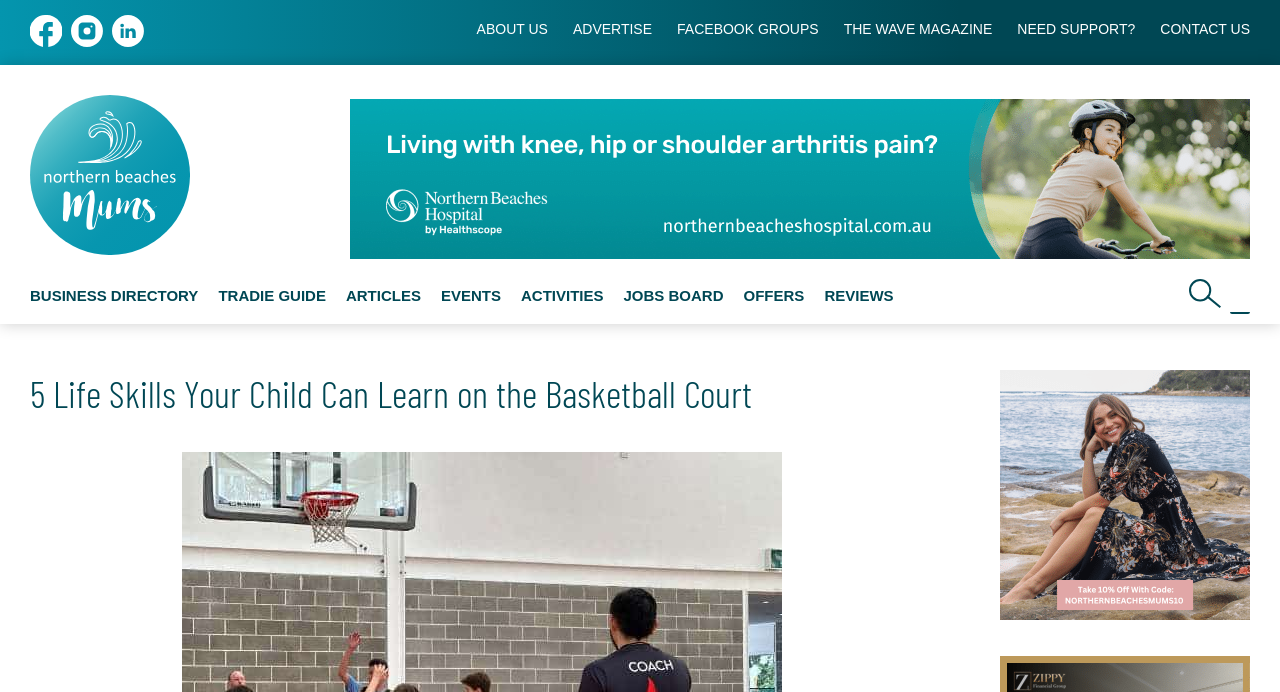Find and indicate the bounding box coordinates of the region you should select to follow the given instruction: "View jobs".

[0.452, 0.537, 0.6, 0.579]